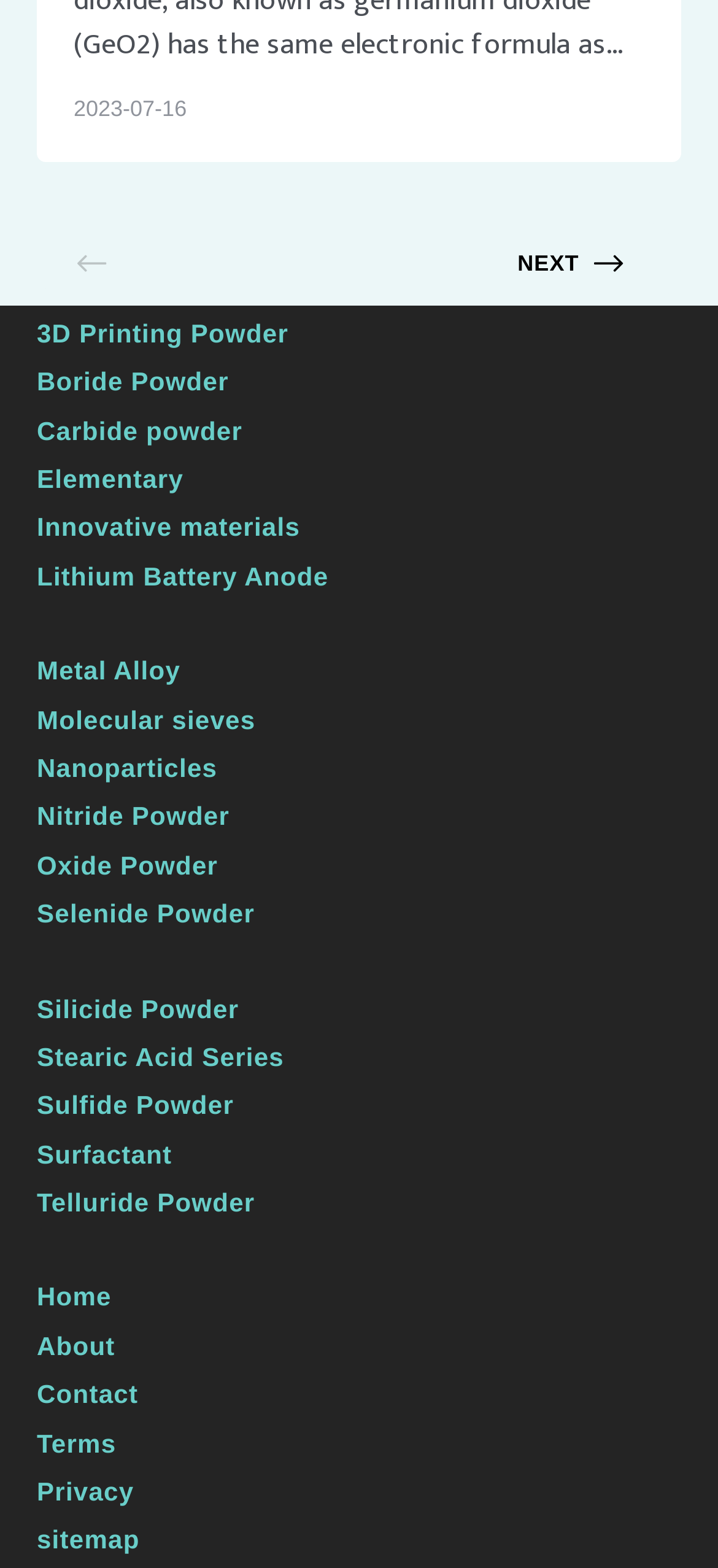Given the description 3D Printing Powder, predict the bounding box coordinates of the UI element. Ensure the coordinates are in the format (top-left x, top-left y, bottom-right x, bottom-right y) and all values are between 0 and 1.

[0.051, 0.199, 0.949, 0.226]